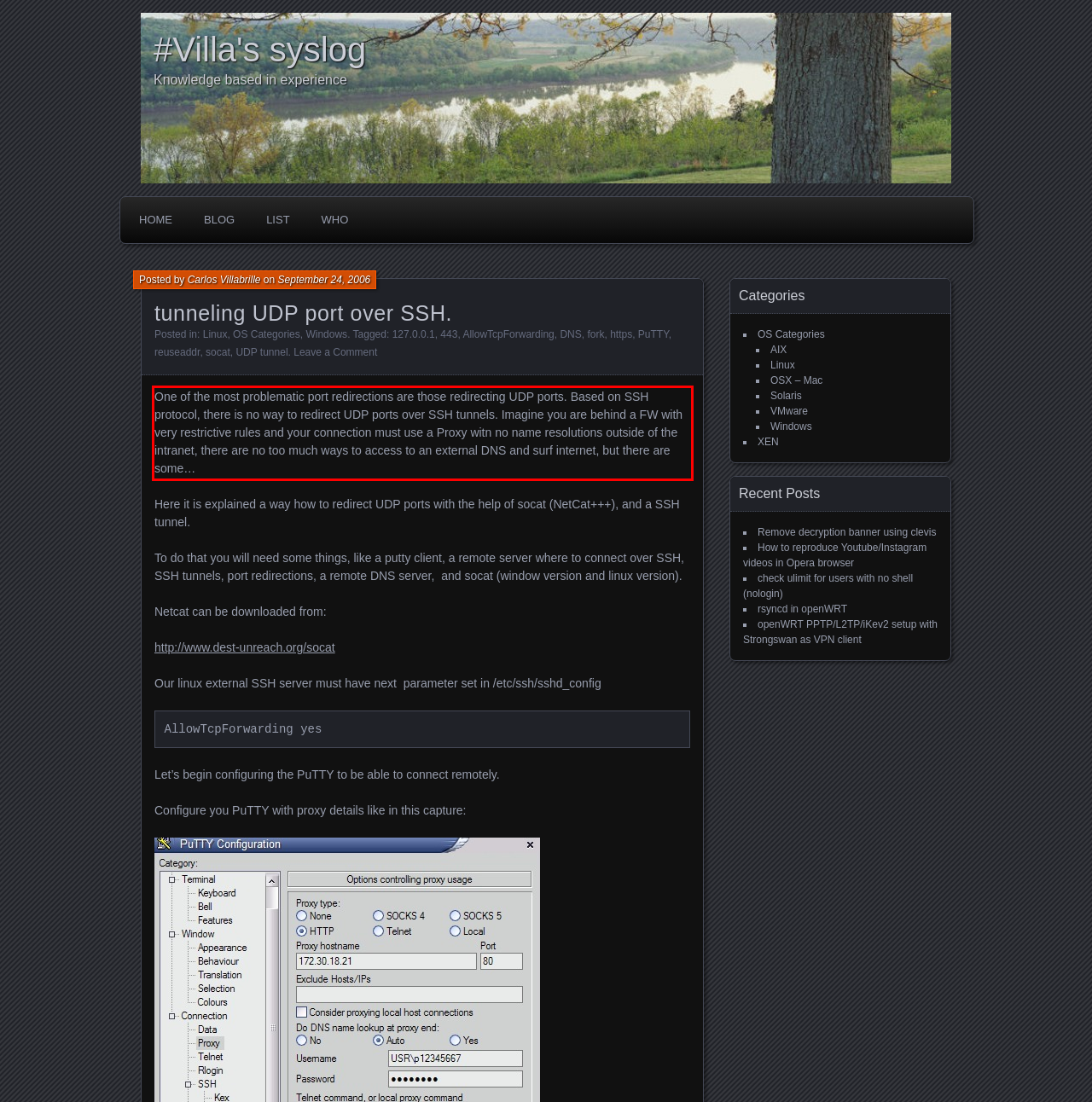Given the screenshot of the webpage, identify the red bounding box, and recognize the text content inside that red bounding box.

One of the most problematic port redirections are those redirecting UDP ports. Based on SSH protocol, there is no way to redirect UDP ports over SSH tunnels. Imagine you are behind a FW with very restrictive rules and your connection must use a Proxy witn no name resolutions outside of the intranet, there are no too much ways to access to an external DNS and surf internet, but there are some…